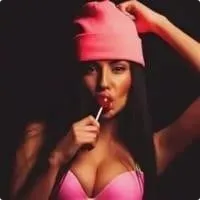What is the atmosphere of the photo?
Please use the visual content to give a single word or phrase answer.

Playful yet edgy